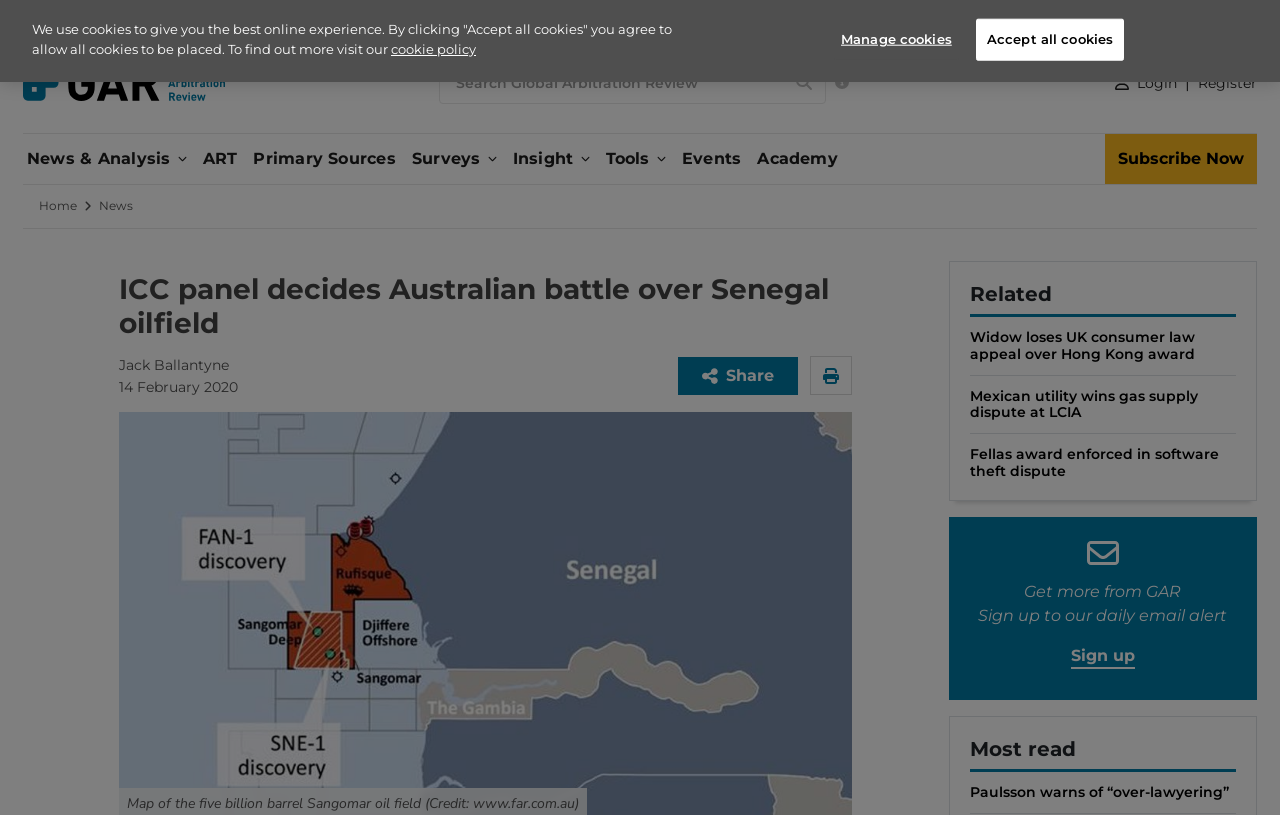Analyze the image and deliver a detailed answer to the question: What is the topic of the main article?

I found the answer by looking at the main heading of the webpage, which clearly states 'ICC panel decides Australian battle over Senegal oilfield', indicating that the topic of the main article is about an ICC panel's decision on an Australian battle over a Senegal oilfield.